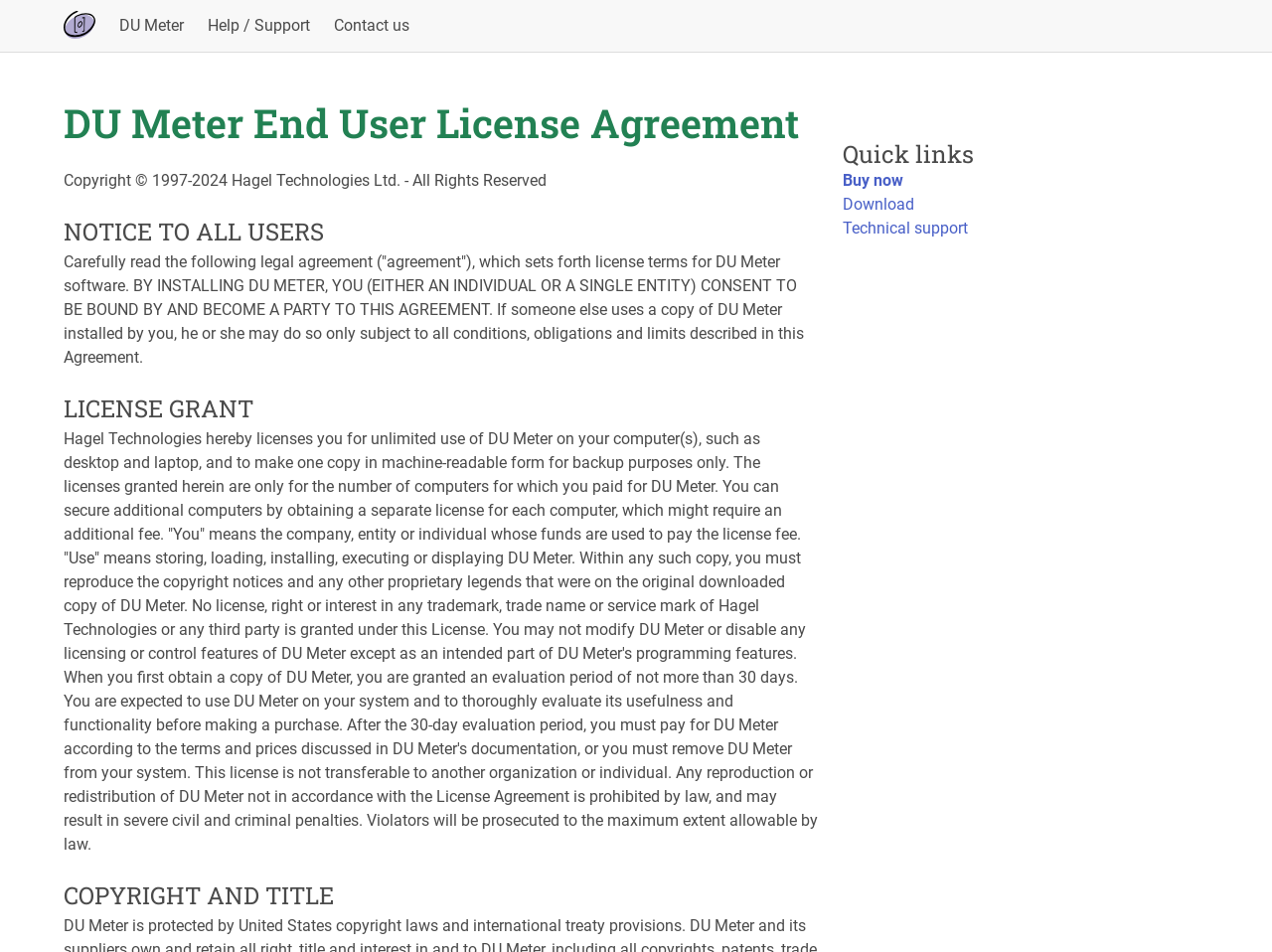Please provide the bounding box coordinates in the format (top-left x, top-left y, bottom-right x, bottom-right y). Remember, all values are floating point numbers between 0 and 1. What is the bounding box coordinate of the region described as: Technical support

[0.662, 0.23, 0.761, 0.249]